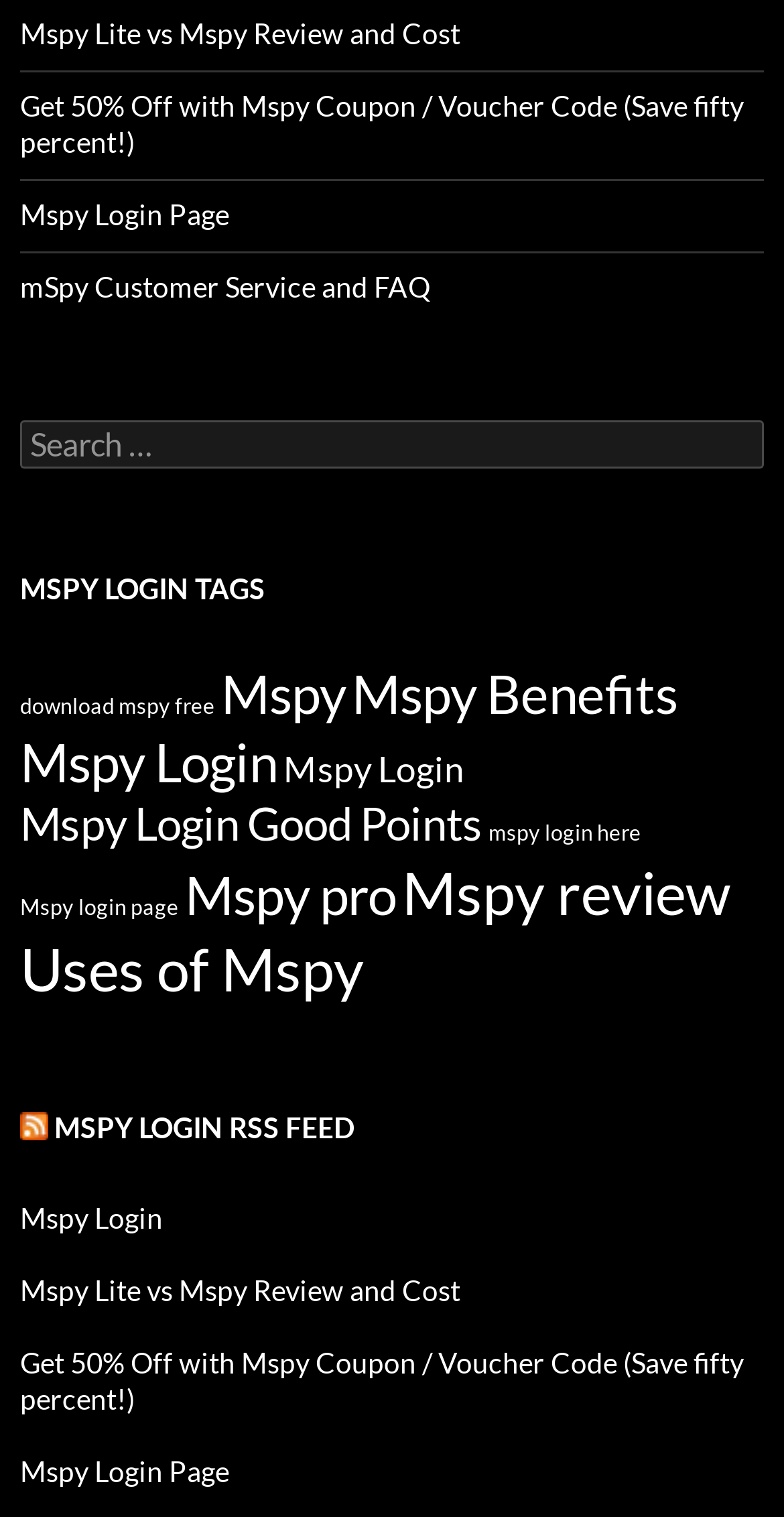Please provide a comprehensive answer to the question based on the screenshot: How many links are under the 'Mspy Login Tags' navigation?

Under the 'Mspy Login Tags' navigation, there are 9 links which are 'download mspy free', 'Mspy', 'Mspy Benefits', 'Mspy Login', 'Mspy Login', 'Mspy Login Good Points', 'mspy login here', 'Mspy login page', and 'Mspy pro'.